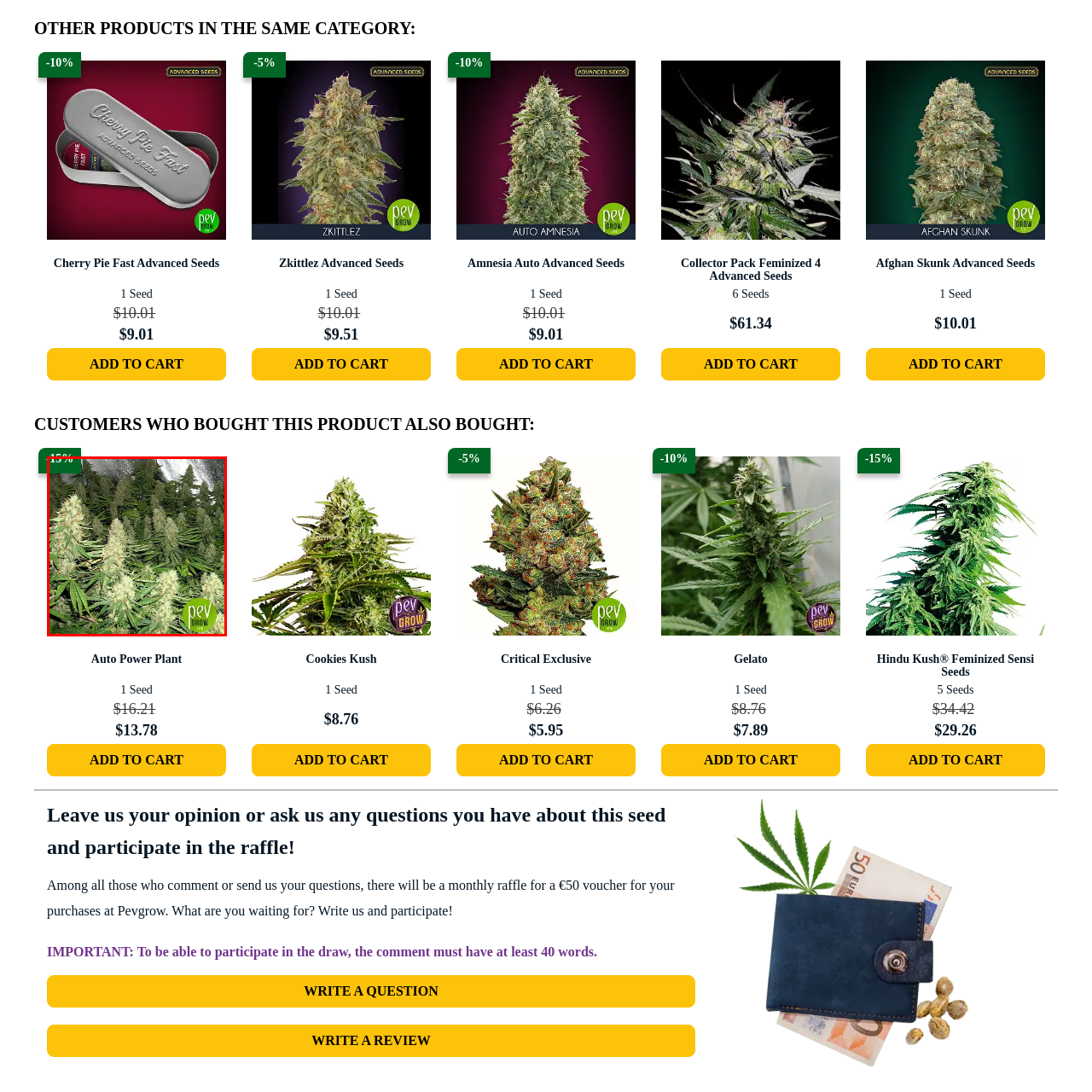Concentrate on the image marked by the red box, What is the product being promoted?
 Your answer should be a single word or phrase.

Cannabis seeds or plants